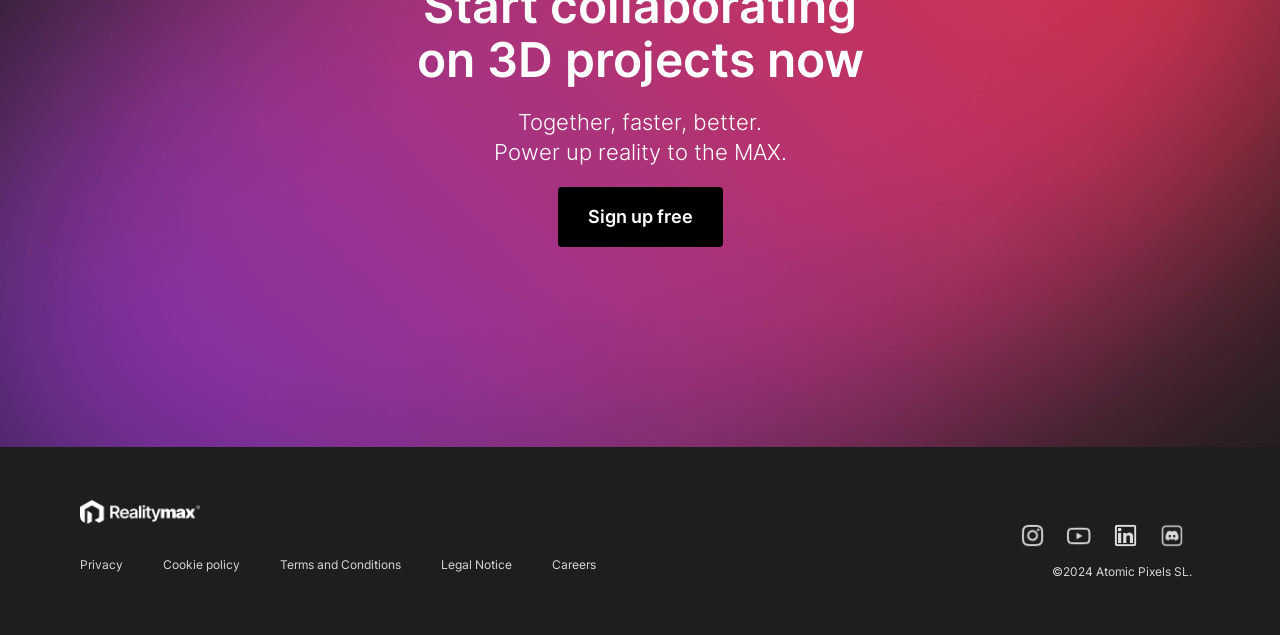From the webpage screenshot, identify the region described by Sign up free. Provide the bounding box coordinates as (top-left x, top-left y, bottom-right x, bottom-right y), with each value being a floating point number between 0 and 1.

[0.436, 0.295, 0.564, 0.39]